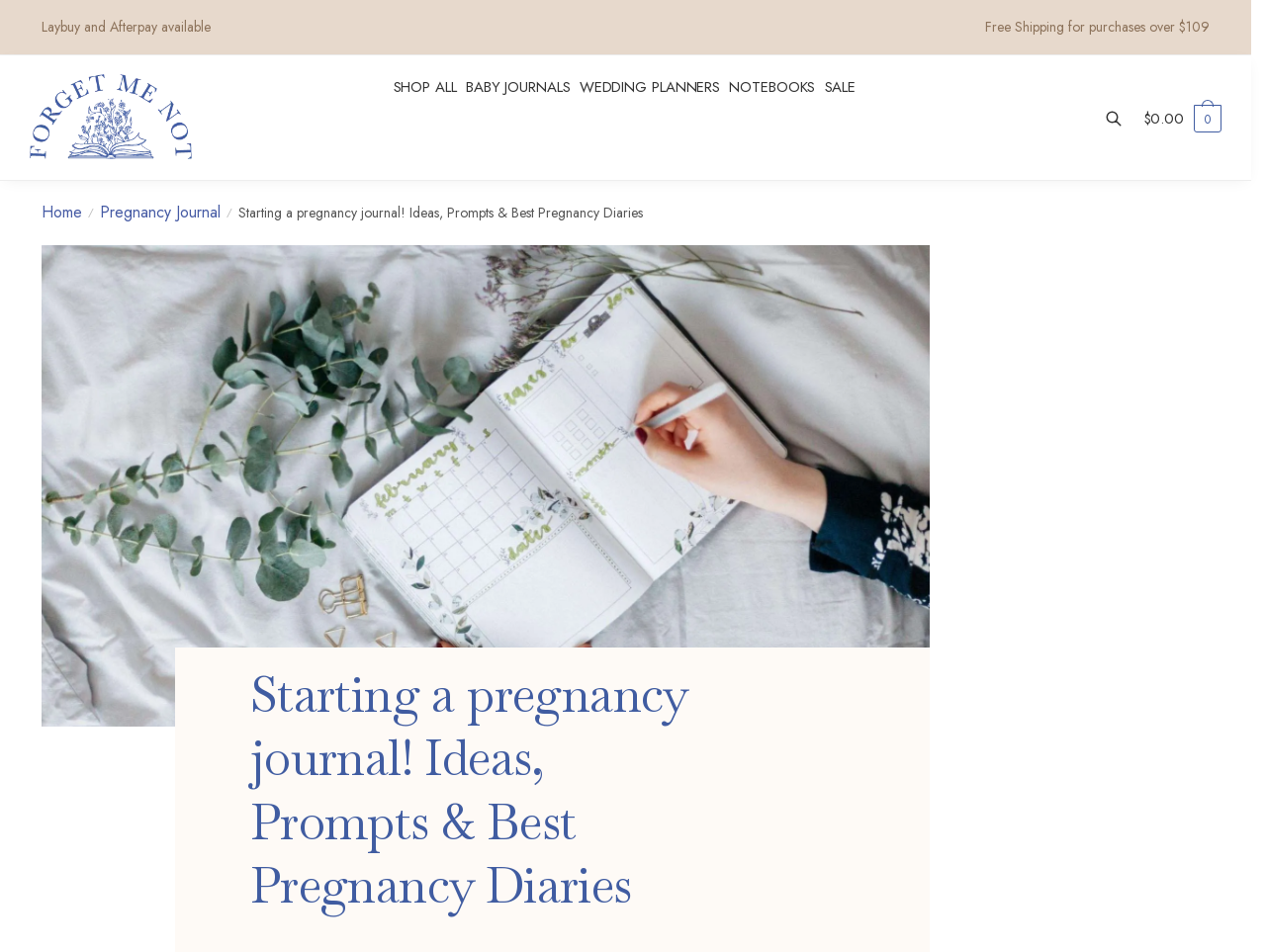Please analyze the image and provide a thorough answer to the question:
How many main categories are there in the navigation menu?

I counted the number of main categories in the navigation menu by looking at the links under the 'SHOP ALL' section. I found five categories: 'BABY JOURNALS', 'WEDDING PLANNERS', 'NOTEBOOKS', and 'SALE'.